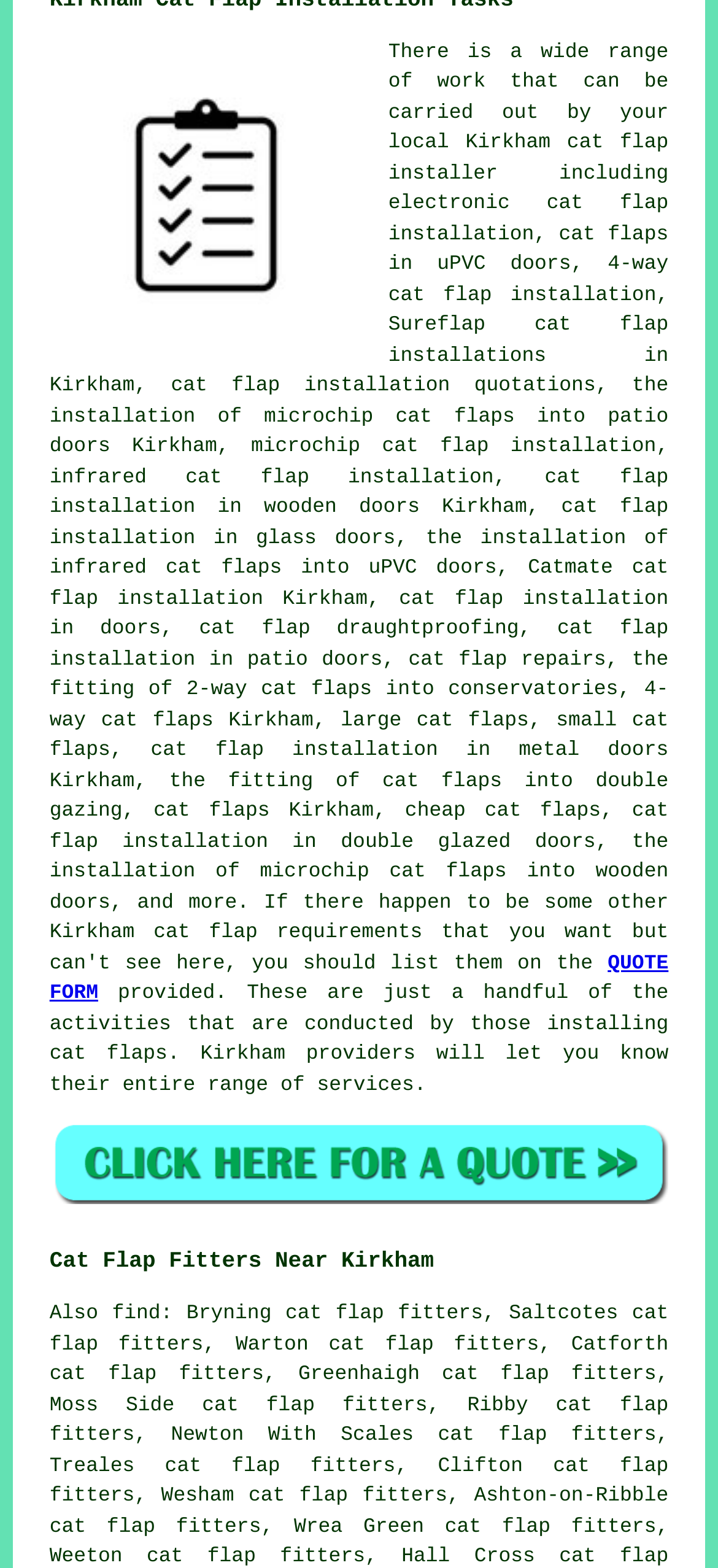Provide a brief response to the question below using a single word or phrase: 
What type of cat flaps are mentioned on this webpage?

Various types